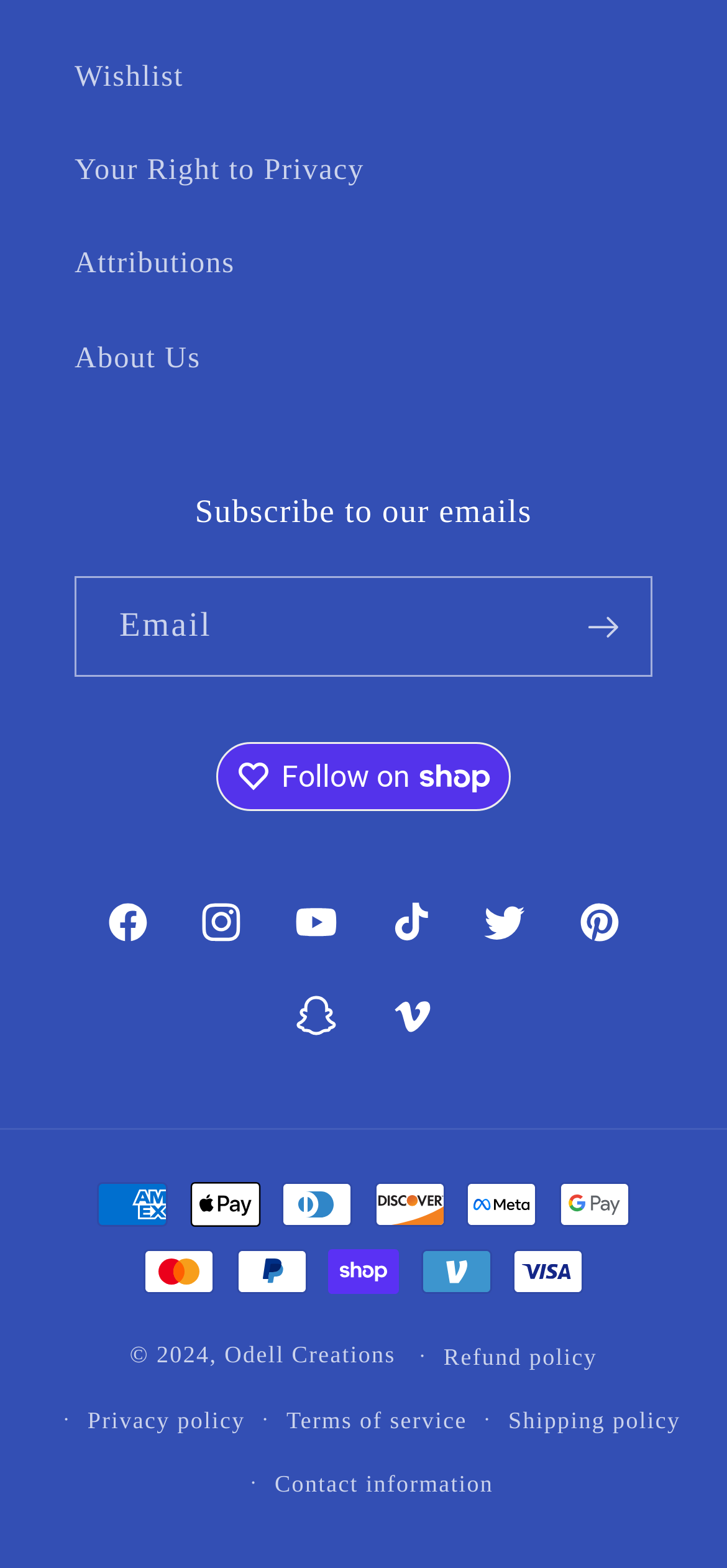Reply to the question with a single word or phrase:
What social media platforms are linked on the webpage?

Facebook, Instagram, YouTube, TikTok, Twitter, Pinterest, Snapchat, Vimeo